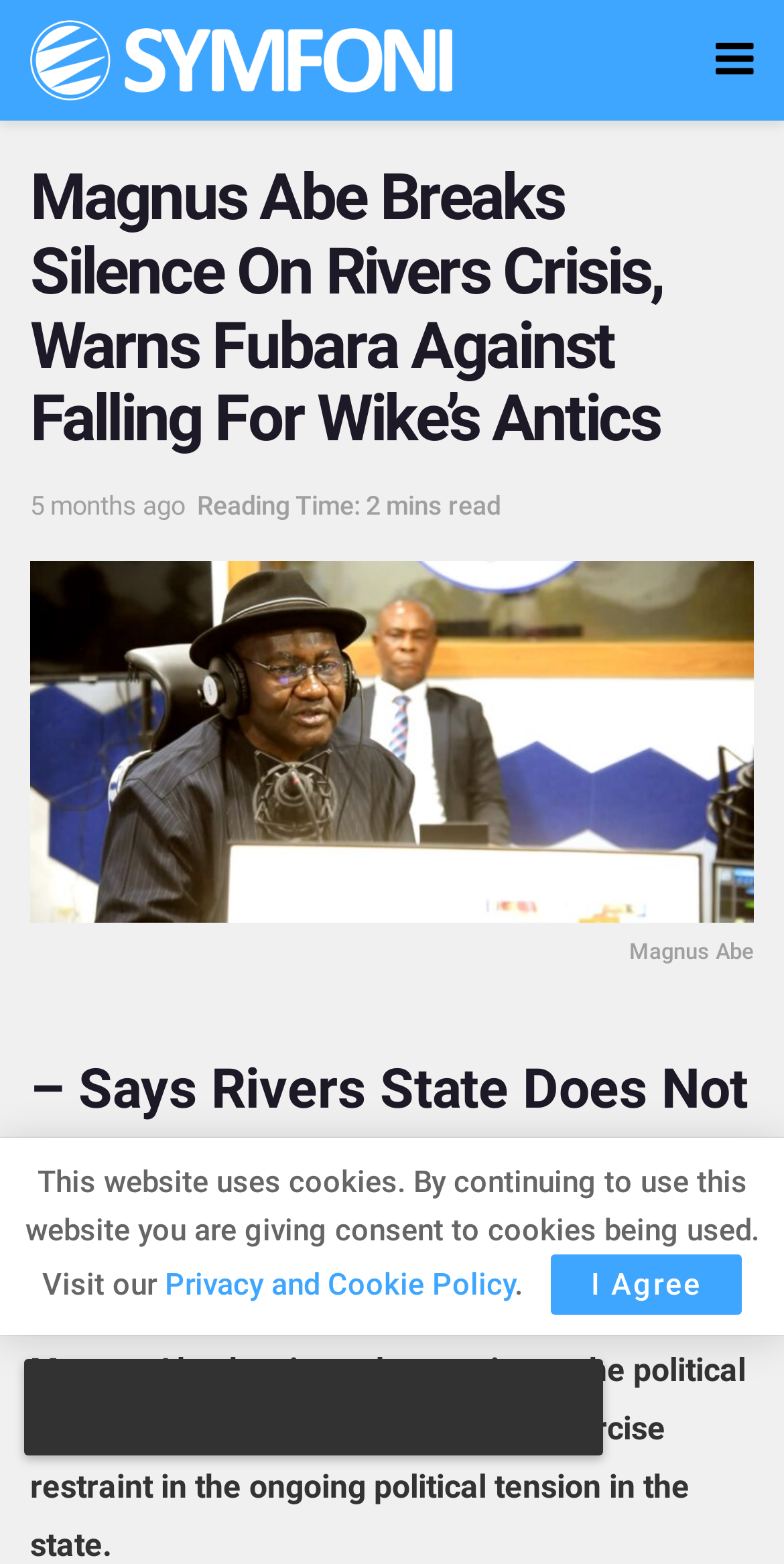Detail the webpage's structure and highlights in your description.

The webpage appears to be a news article from SYMFONI NEWS, with the title "Magnus Abe Breaks Silence On Rivers Crisis, Warns Fubara Against Falling For Wike's Antics" prominently displayed at the top. The title is accompanied by a link to the news source, SYMFONI NEWS, which is positioned at the top-left corner of the page.

Below the title, there is a link indicating that the article was published "5 months ago", followed by a static text stating the "Reading Time: 2 mins read". 

The main content of the article is divided into sections, with the first section featuring a link to the article title, accompanied by an image related to the article. This section takes up a significant portion of the page, spanning from the top-left to the bottom-right.

The next section is a heading that reads "– Says Rivers State Does Not Belong To One Man", which is positioned below the main article section. 

Following this heading is a block of static text that summarizes the article, stating that Senator Magnus Abe has issued a warning to political leaders in Rivers State to exercise restraint in the ongoing political tension.

At the bottom of the page, there is a notice about the website's use of cookies, with a link to the "Privacy and Cookie Policy" and a button to agree to the terms.

There are a total of 5 links on the page, including the link to the news source, the article title, and the "Privacy and Cookie Policy". There are also 2 images on the page, one related to the news source and the other related to the article.